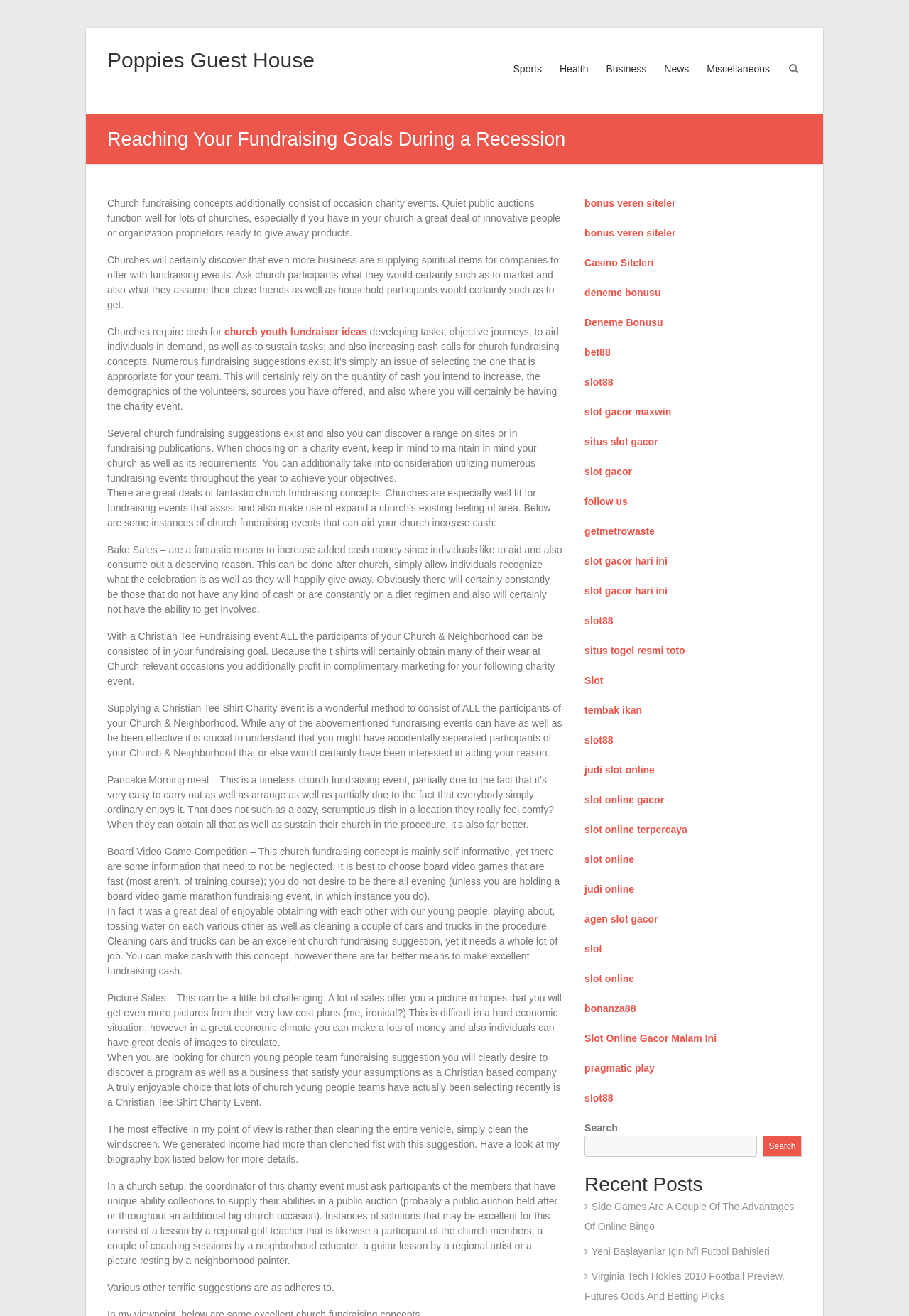Please identify the webpage's heading and generate its text content.

Reaching Your Fundraising Goals During a Recession